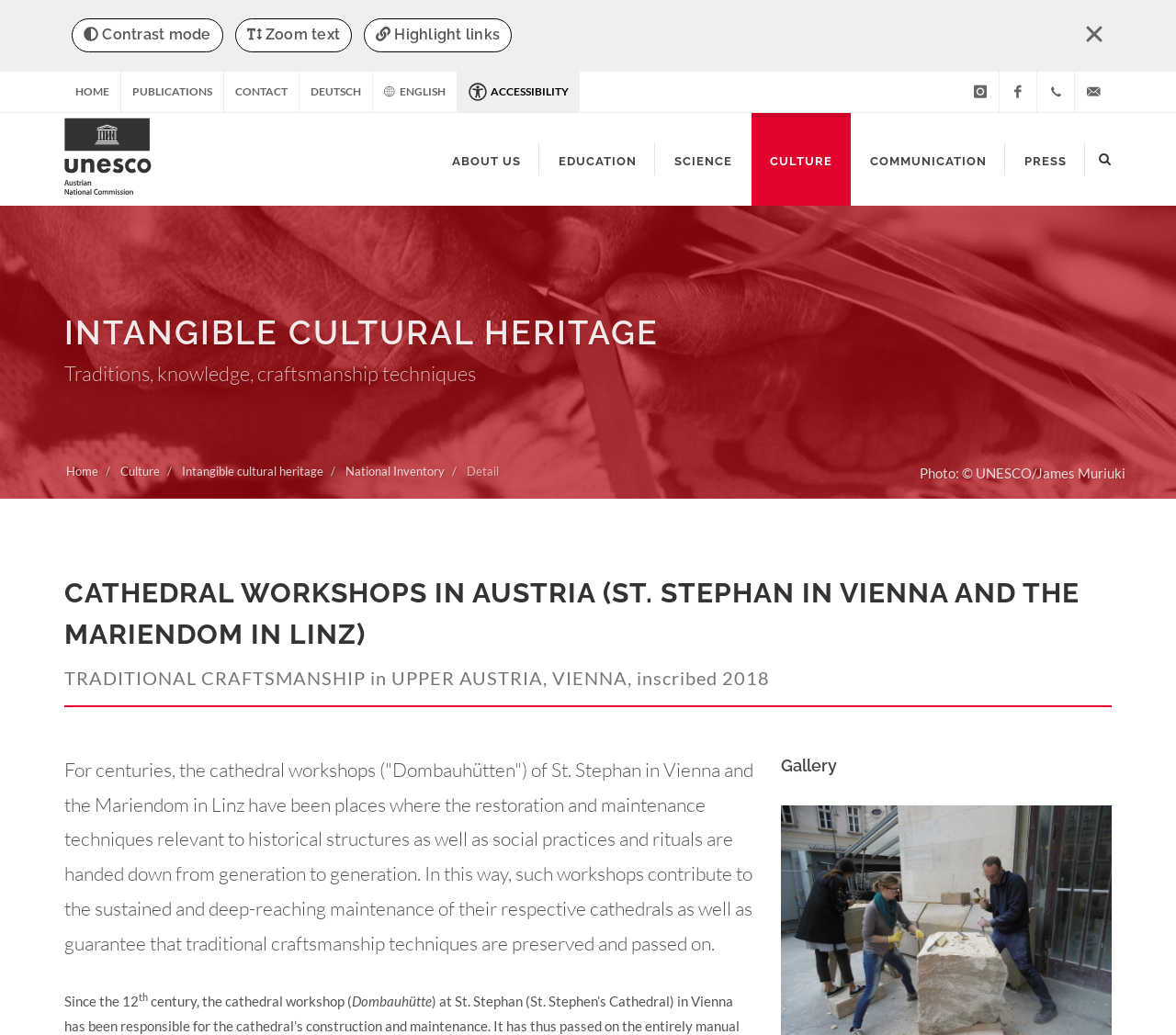Based on the element description: "Intangible cultural heritage", identify the bounding box coordinates for this UI element. The coordinates must be four float numbers between 0 and 1, listed as [left, top, right, bottom].

[0.155, 0.448, 0.275, 0.462]